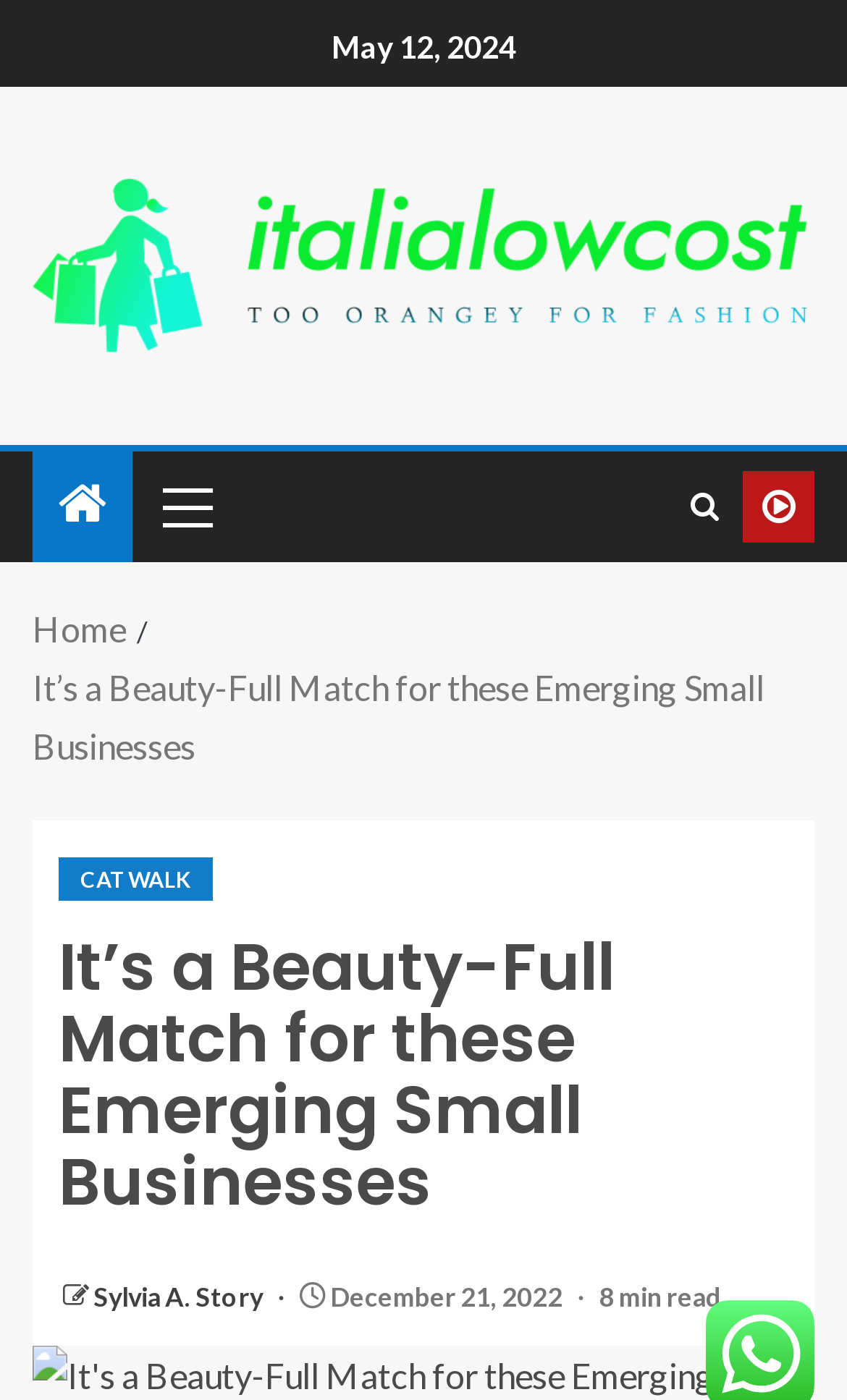Identify the coordinates of the bounding box for the element described below: "Cookie policy". Return the coordinates as four float numbers between 0 and 1: [left, top, right, bottom].

None